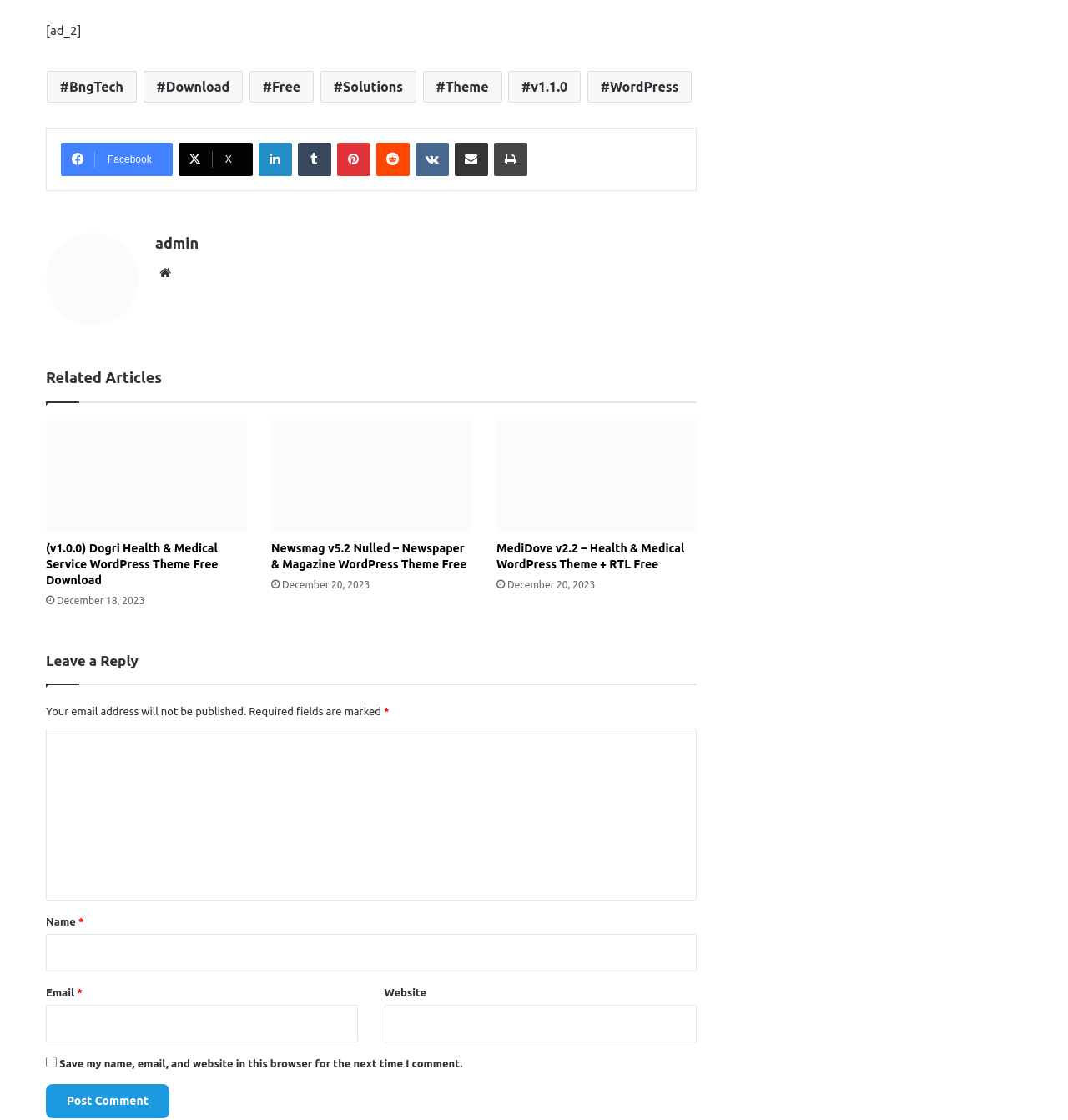Show me the bounding box coordinates of the clickable region to achieve the task as per the instruction: "Click on the admin's profile picture".

[0.043, 0.282, 0.13, 0.292]